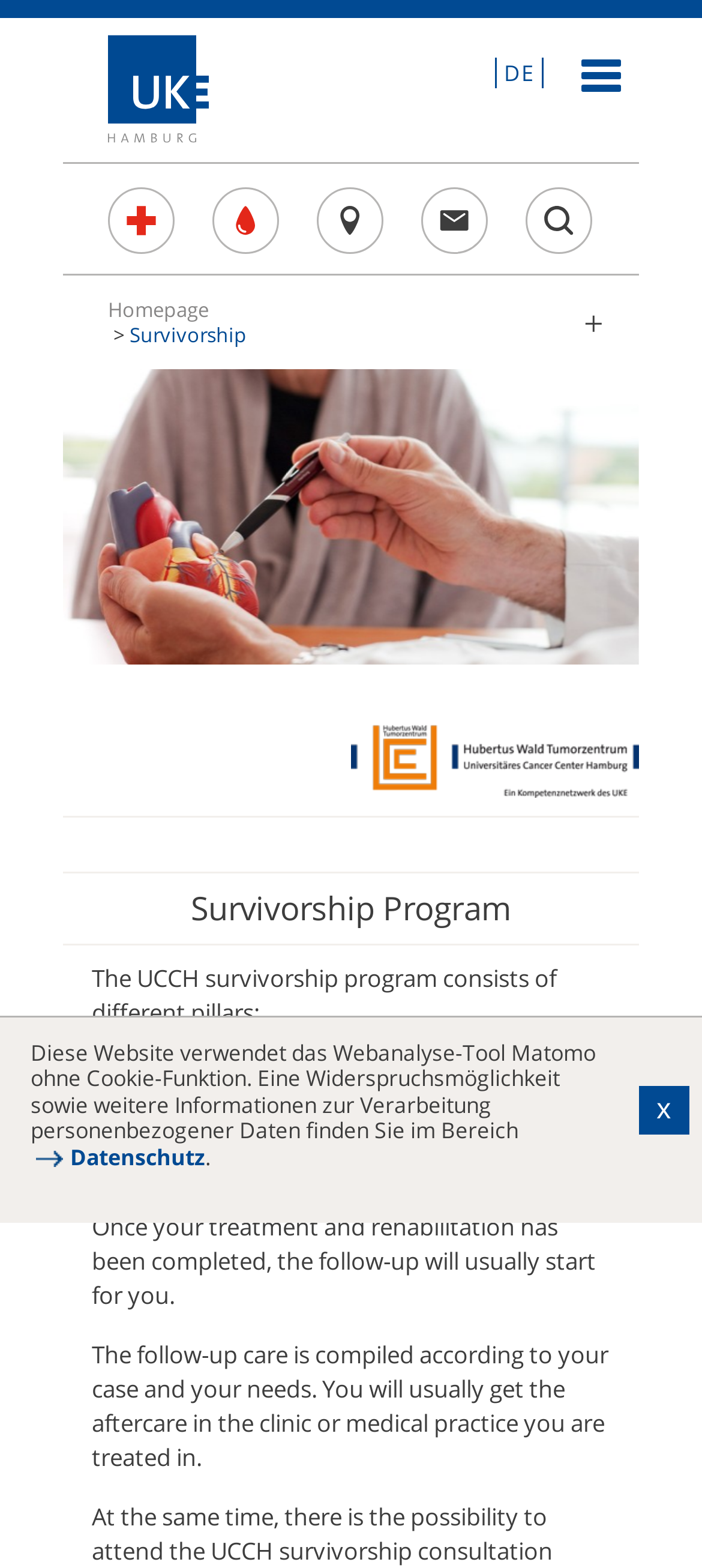Kindly respond to the following question with a single word or a brief phrase: 
What is the name of the cancer center?

University Cancer Center Hamburg